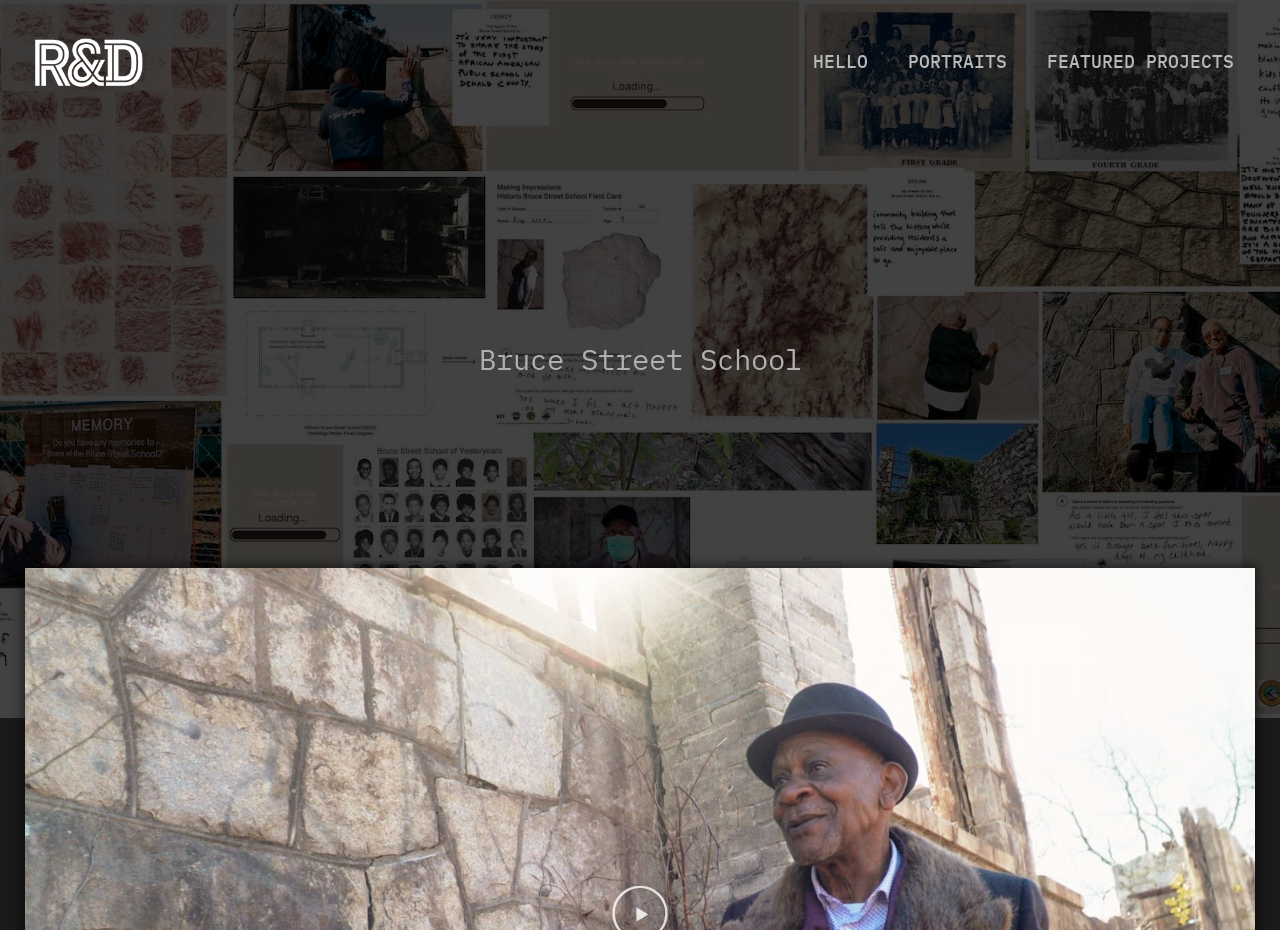What is the primary heading on this webpage?

Bruce Street School